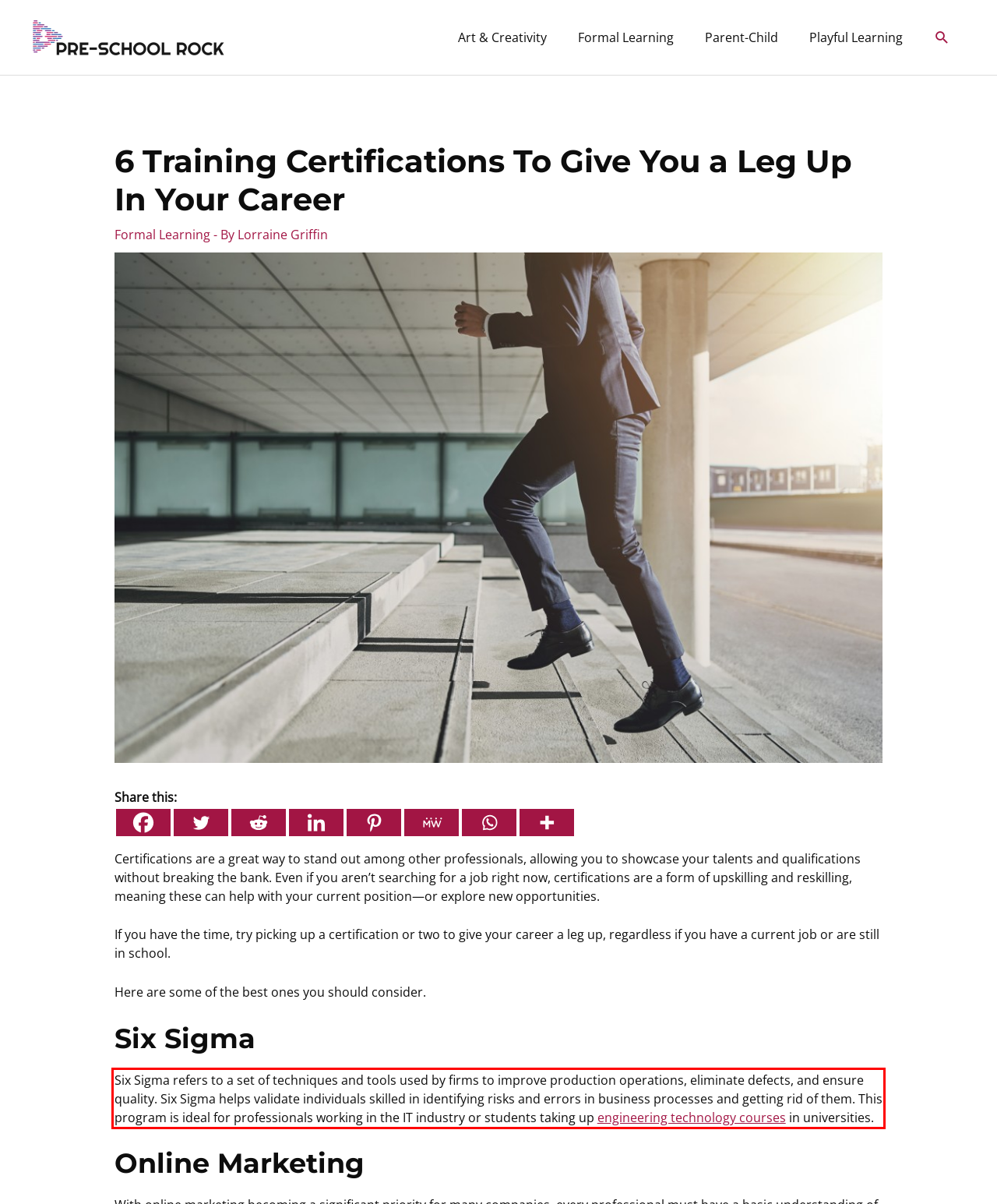Look at the screenshot of the webpage, locate the red rectangle bounding box, and generate the text content that it contains.

Six Sigma refers to a set of techniques and tools used by firms to improve production operations, eliminate defects, and ensure quality. Six Sigma helps validate individuals skilled in identifying risks and errors in business processes and getting rid of them. This program is ideal for professionals working in the IT industry or students taking up engineering technology courses in universities.